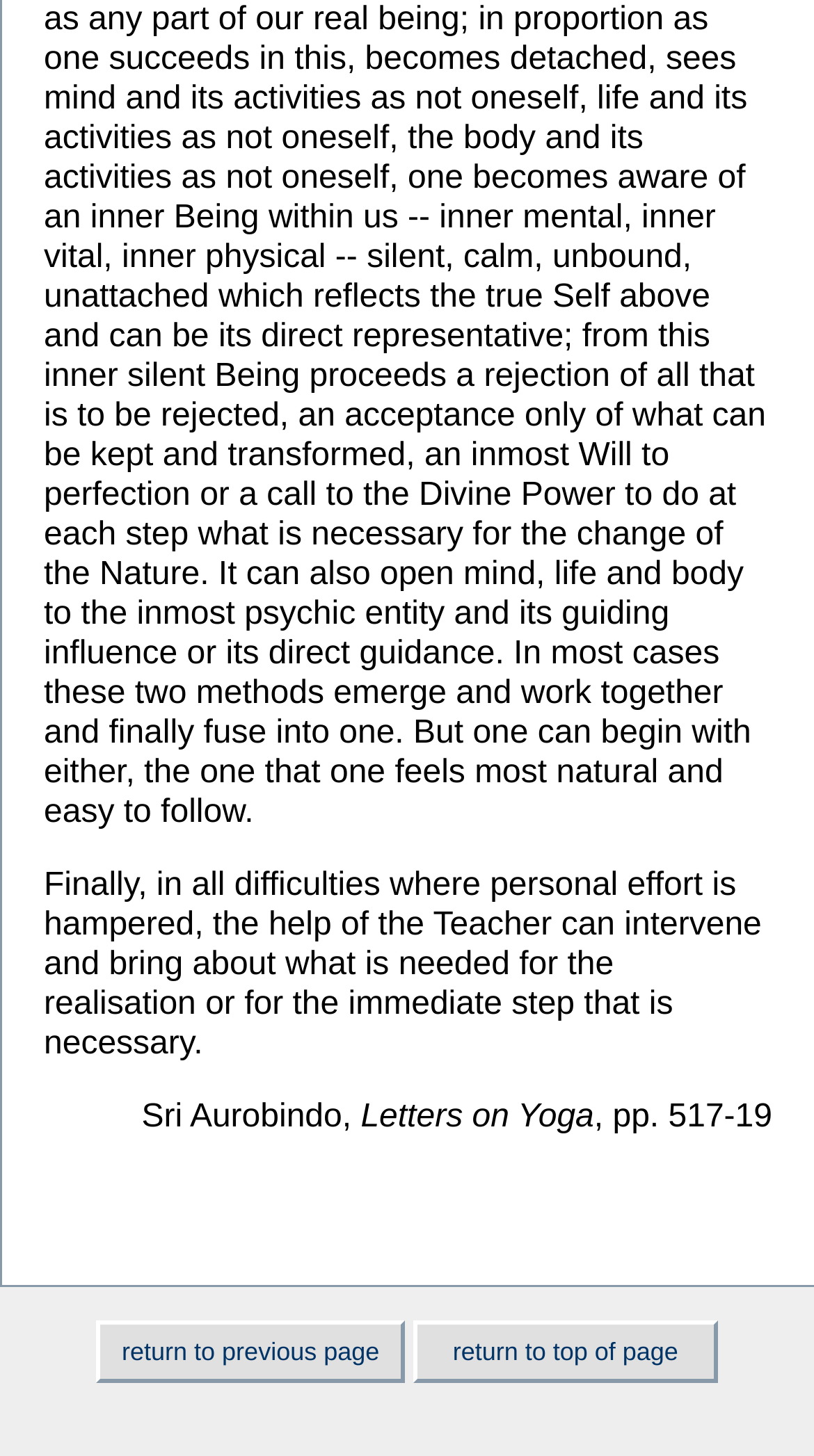Find and provide the bounding box coordinates for the UI element described with: "value="return to top of page"".

[0.508, 0.907, 0.881, 0.95]